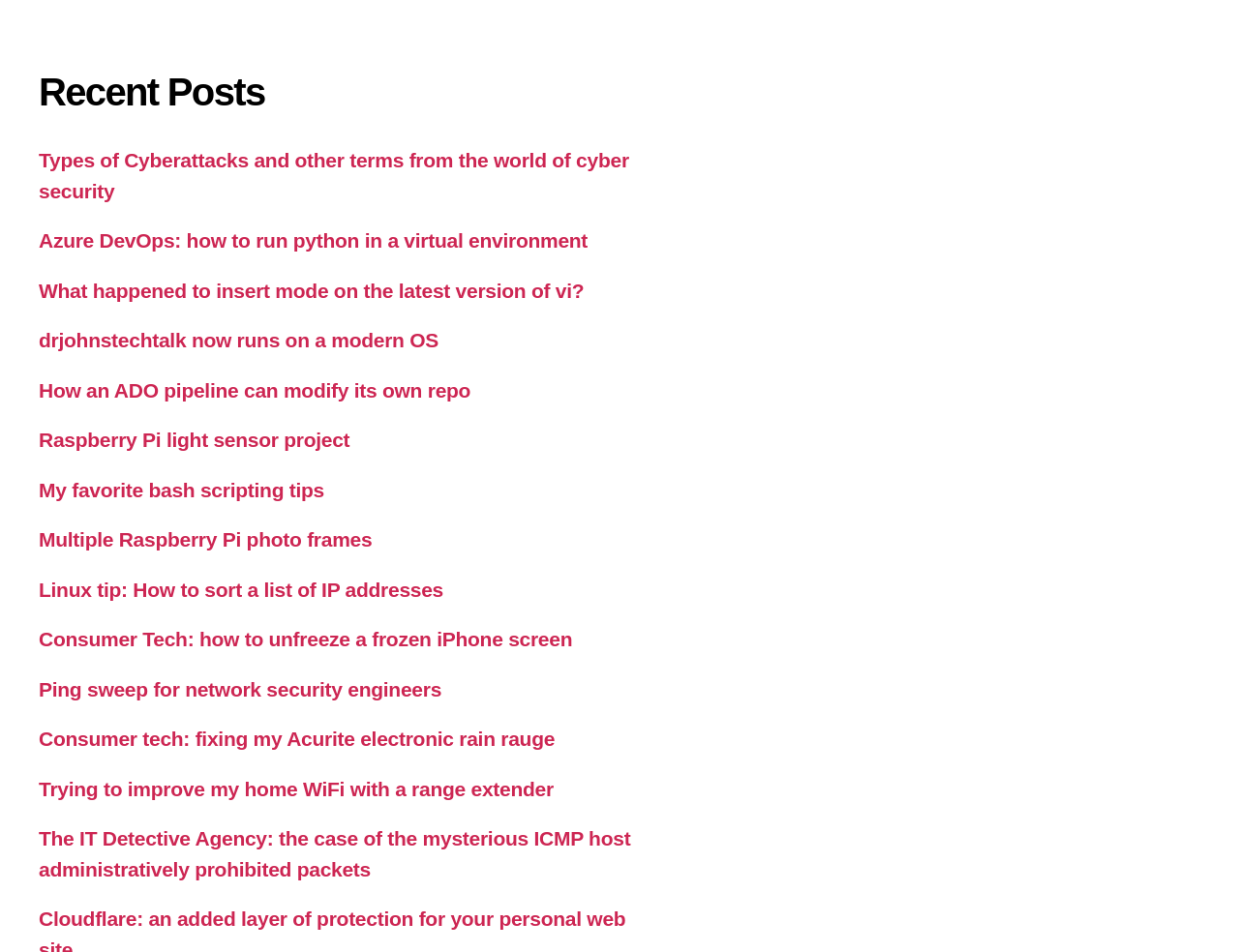Identify the bounding box coordinates of the clickable section necessary to follow the following instruction: "Explore the IT Detective Agency case". The coordinates should be presented as four float numbers from 0 to 1, i.e., [left, top, right, bottom].

[0.031, 0.869, 0.509, 0.924]